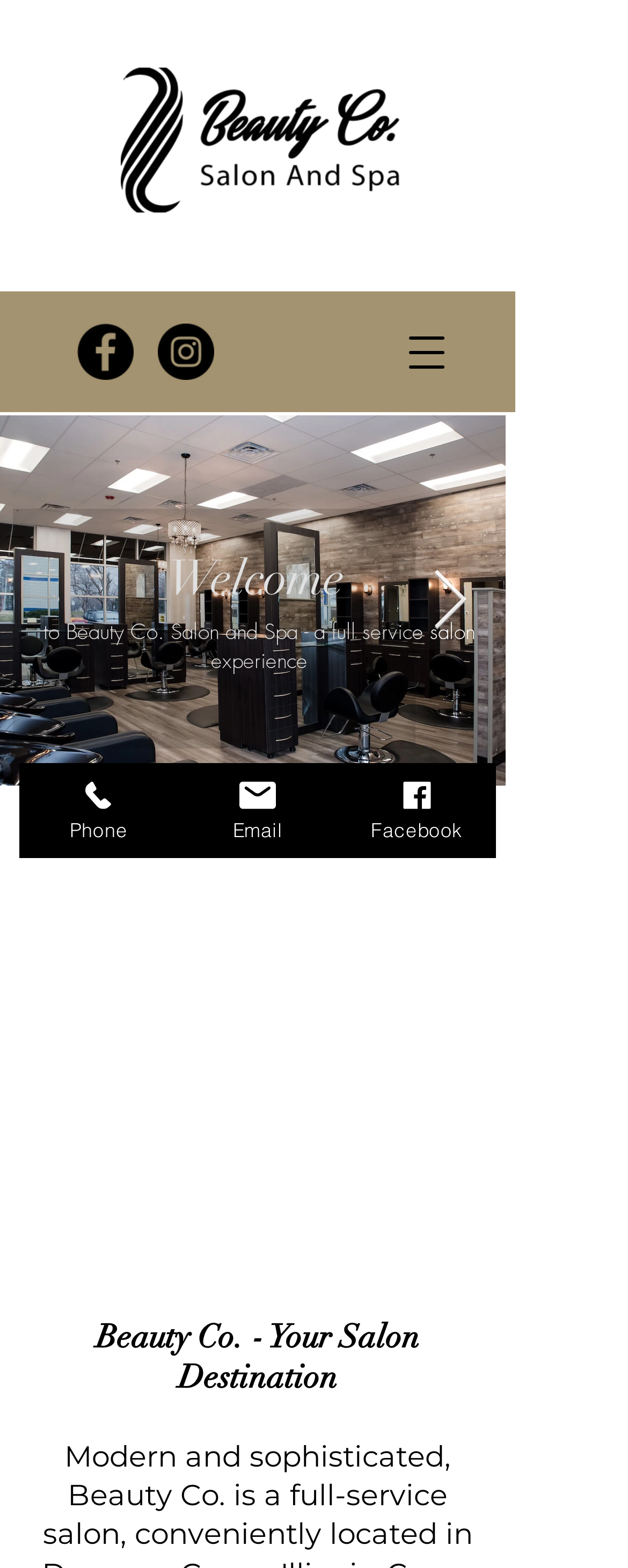What is the main service offered by the salon?
Please respond to the question with a detailed and thorough explanation.

I read the heading elements and found the description 'to Beauty Co. Salon and Spa - a full service salon experience'. This suggests that the main service offered by the salon is a full service salon experience.